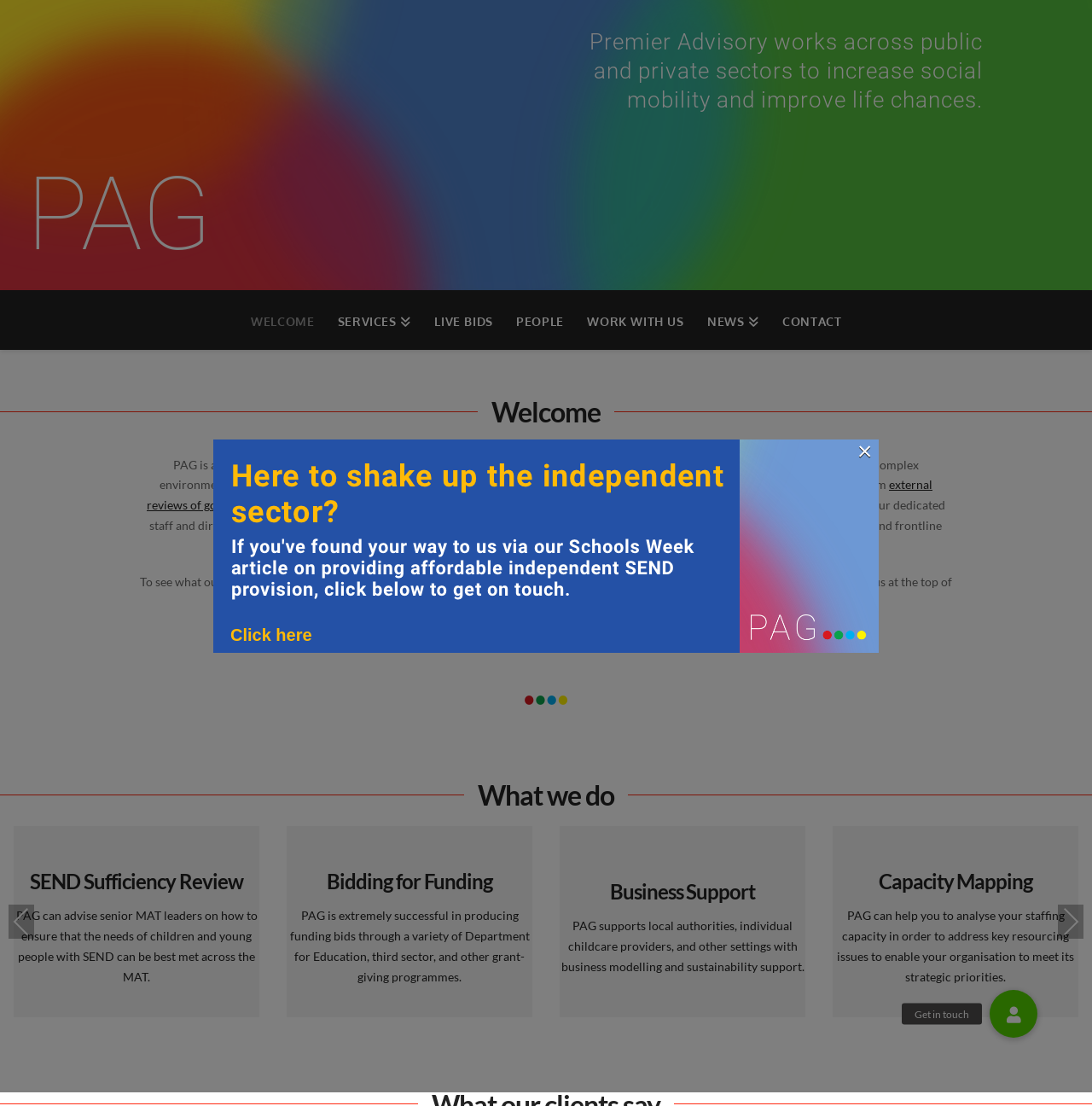Please answer the following question using a single word or phrase: 
What is the purpose of the 'Get in touch' button?

To contact the company